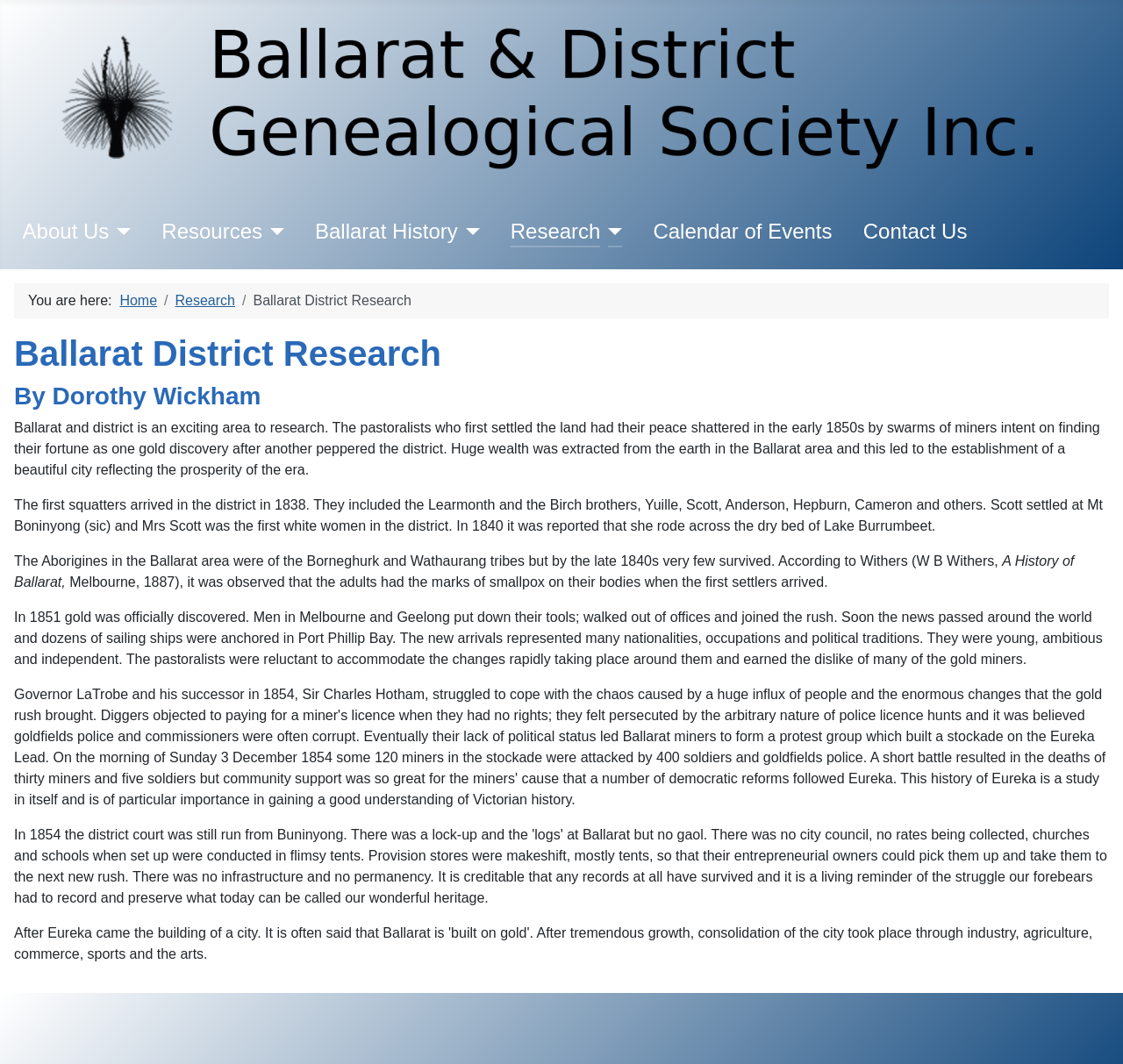Determine the bounding box coordinates (top-left x, top-left y, bottom-right x, bottom-right y) of the UI element described in the following text: parent_node: Resources aria-label="Resources"

[0.234, 0.203, 0.253, 0.232]